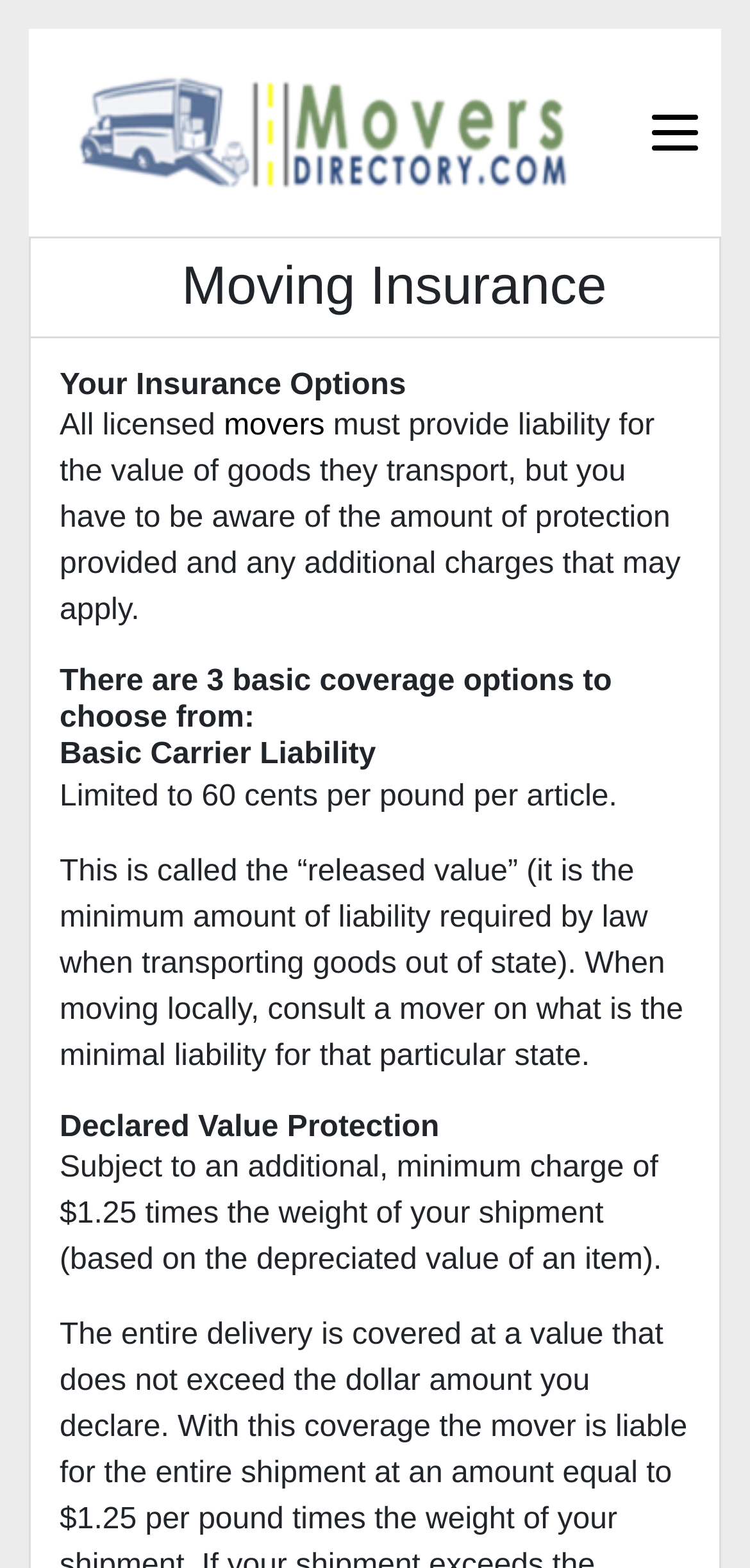Find the UI element described as: "My Account" and predict its bounding box coordinates. Ensure the coordinates are four float numbers between 0 and 1, [left, top, right, bottom].

[0.6, 0.75, 0.8, 0.807]